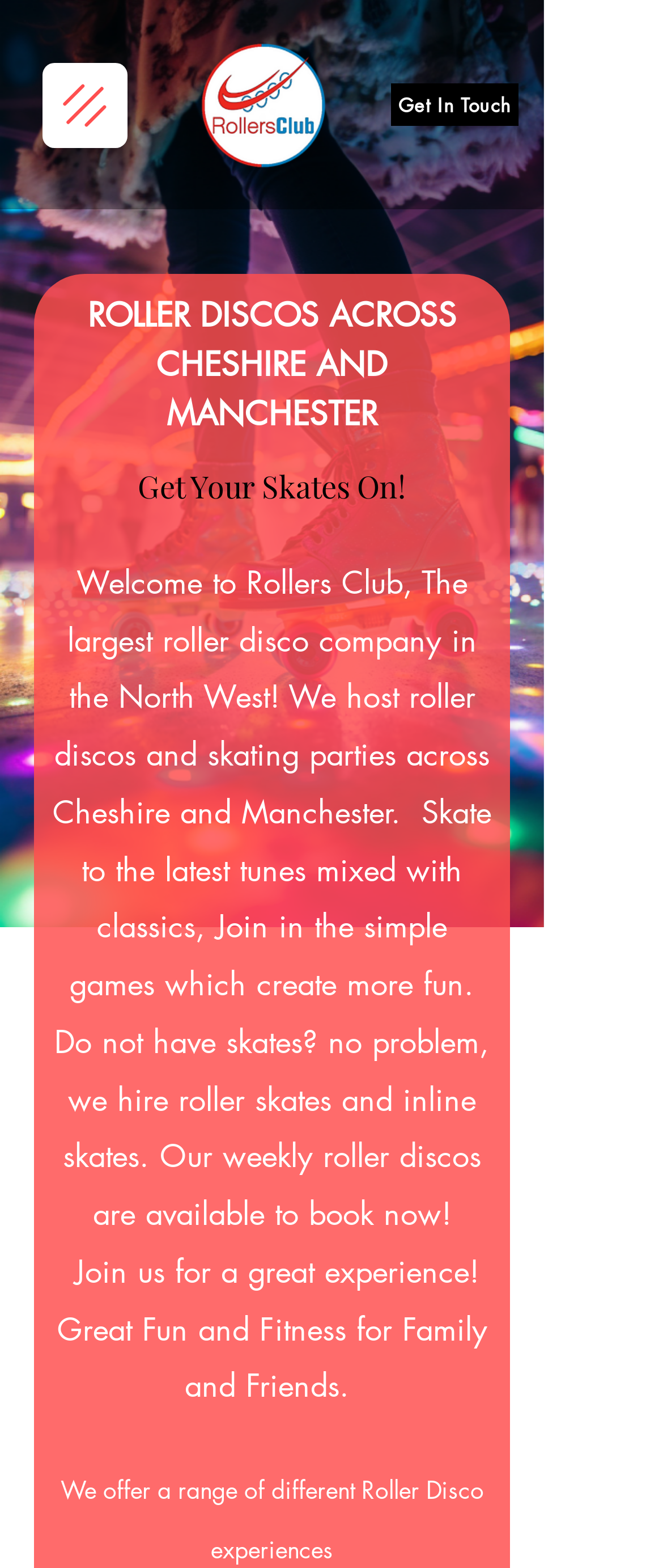What is the purpose of the 'Get In Touch' link?
Give a single word or phrase answer based on the content of the image.

To contact Rollers Club